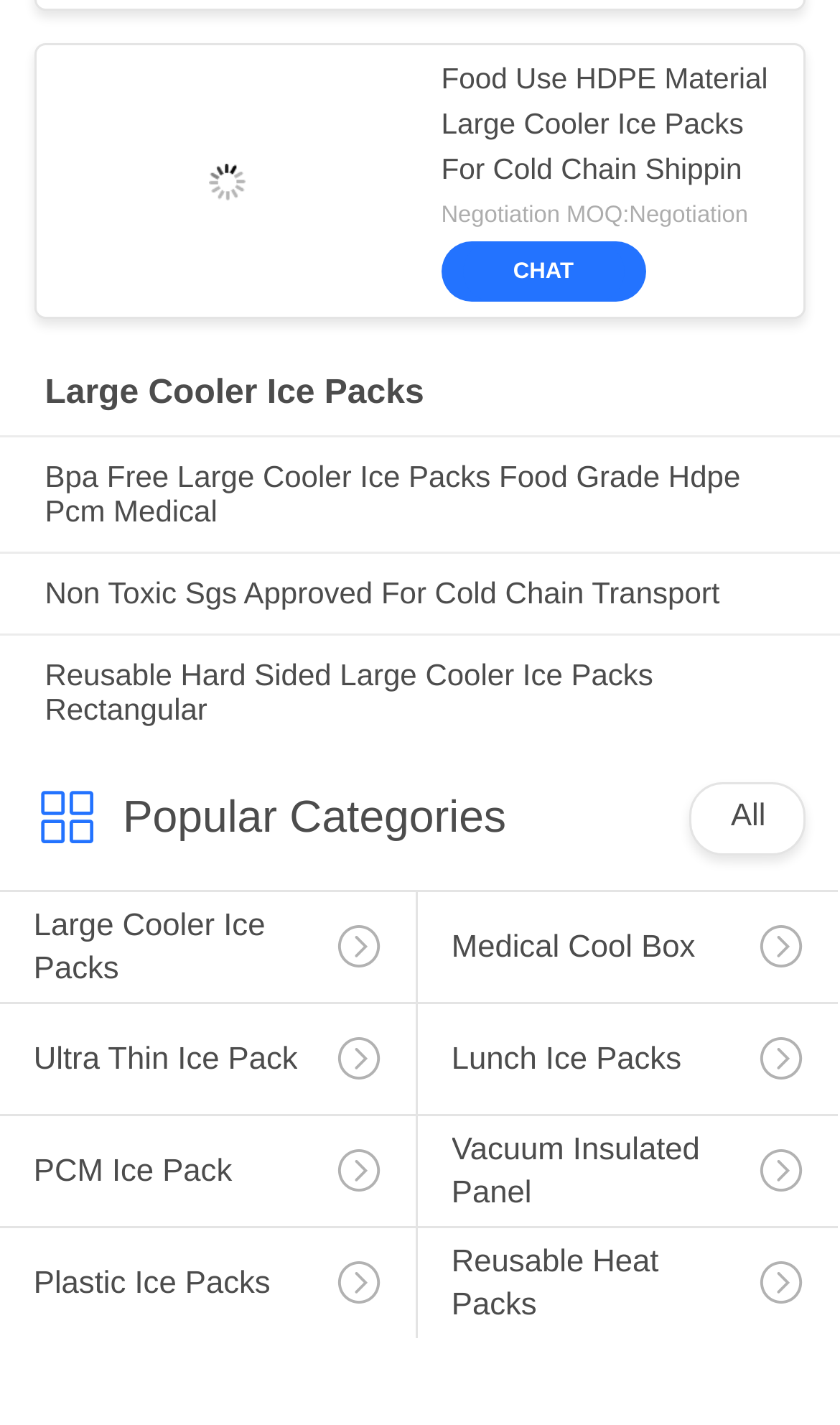Kindly determine the bounding box coordinates for the area that needs to be clicked to execute this instruction: "Click on the 'CHAT' button".

[0.576, 0.182, 0.717, 0.199]